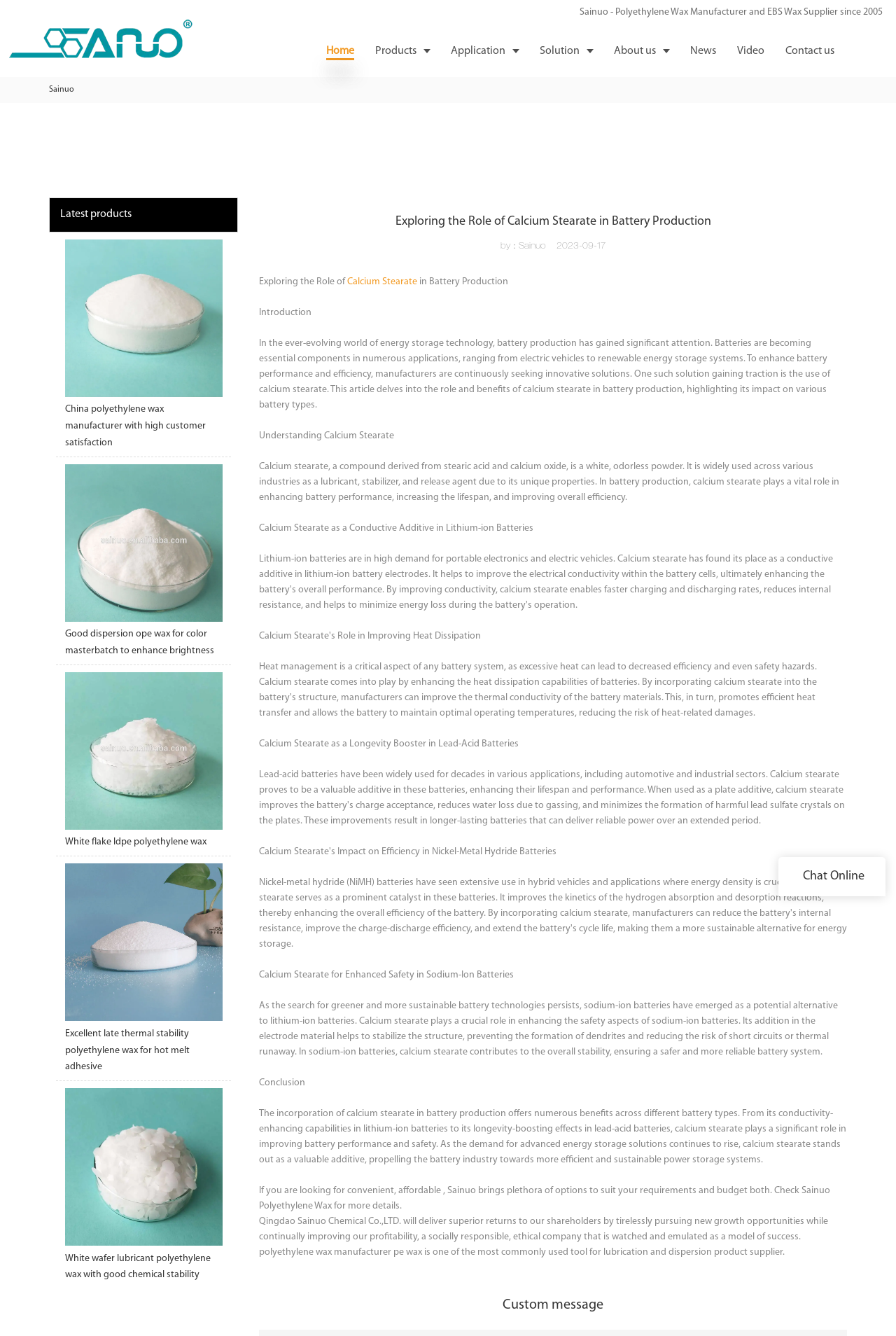From the details in the image, provide a thorough response to the question: What is the company name mentioned on the webpage?

The company name 'Sainuo' is mentioned on the webpage as the manufacturer of polyethylene wax and the supplier of EBS wax since 2005. It is also mentioned in the logo and in various links on the webpage.